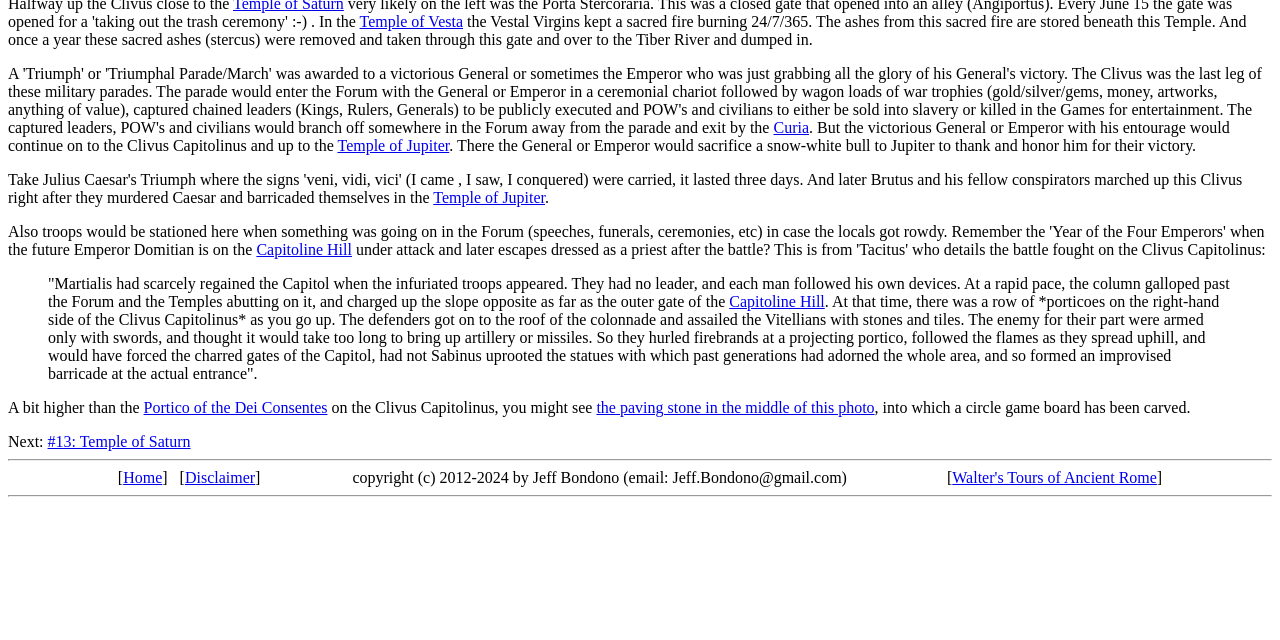Given the webpage screenshot and the description, determine the bounding box coordinates (top-left x, top-left y, bottom-right x, bottom-right y) that define the location of the UI element matching this description: Temple of Vesta

[0.281, 0.021, 0.362, 0.048]